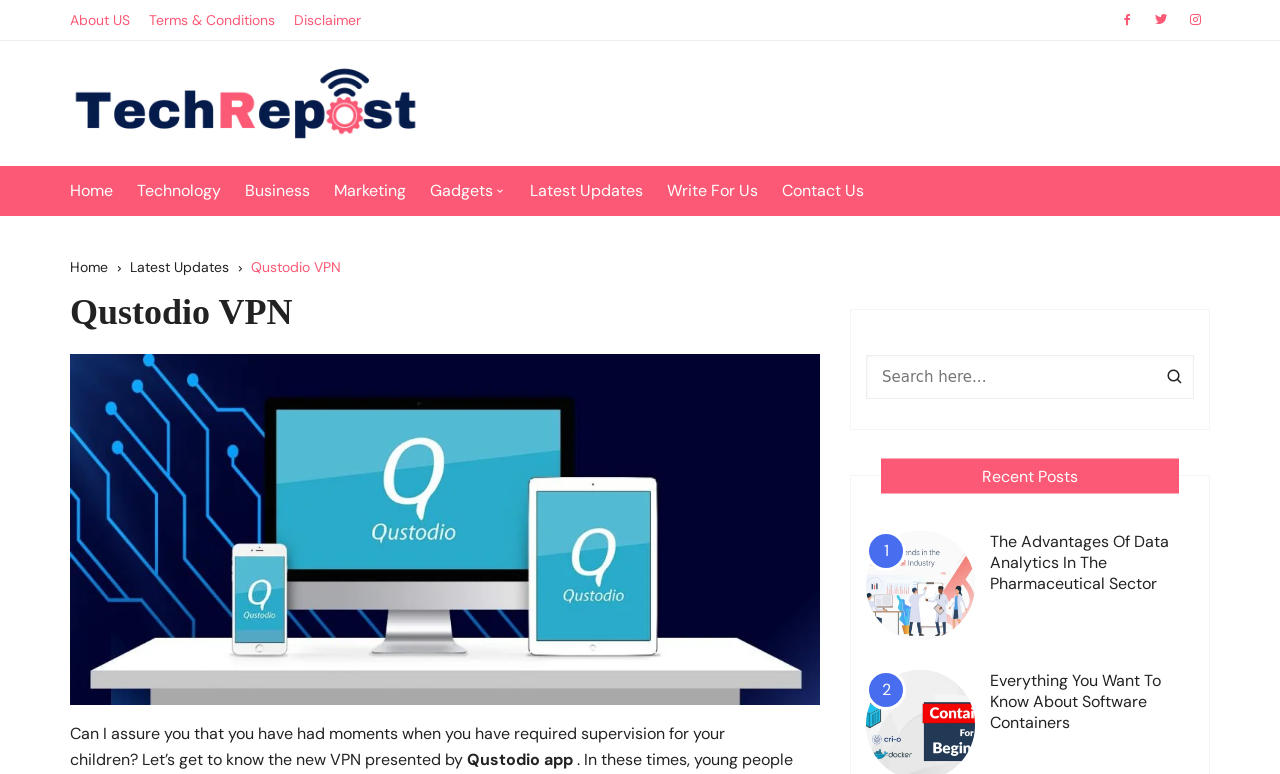What is the topic of the recent post with an image?
Please describe in detail the information shown in the image to answer the question.

The recent post with an image has a heading 'The Advantages Of Data Analytics In The Pharmaceutical Sector', which indicates that the topic of the post is related to data analytics.